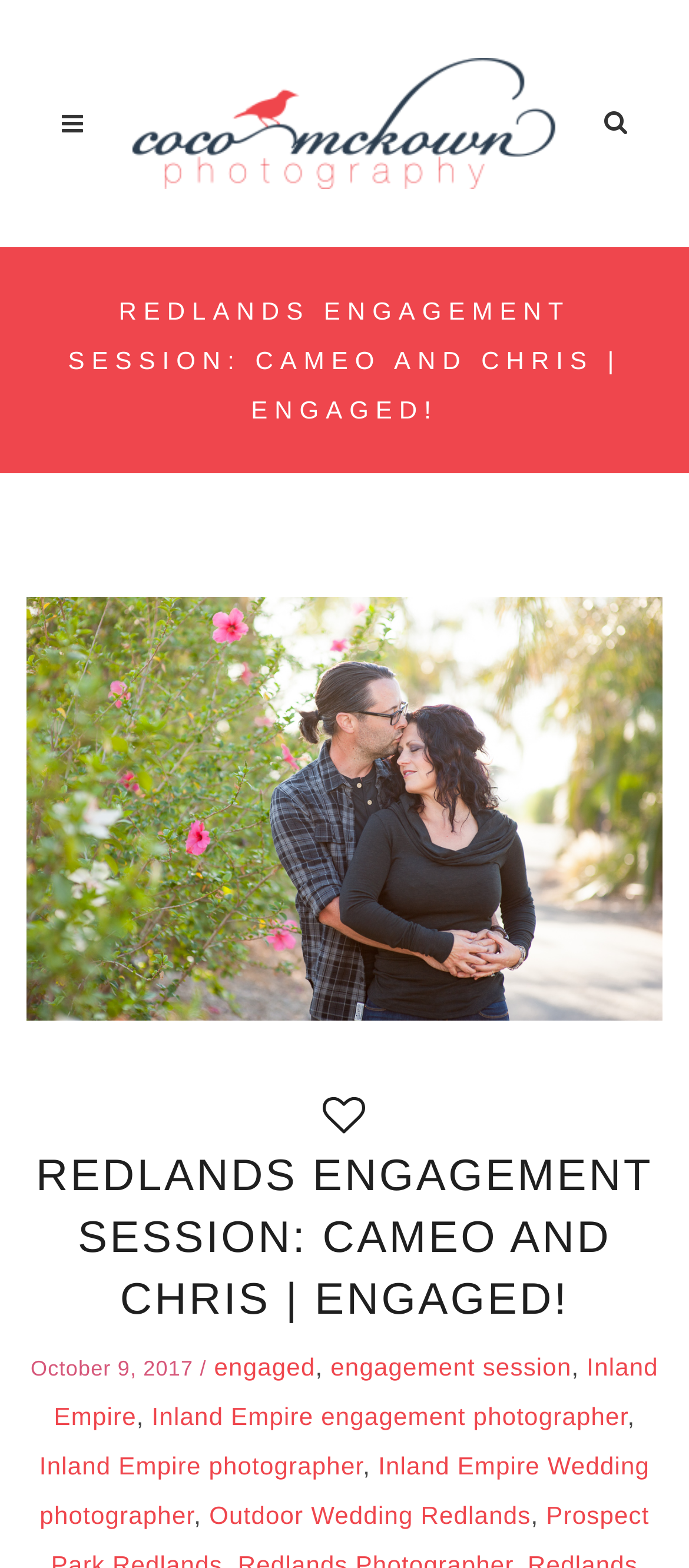Determine the bounding box coordinates for the UI element matching this description: "Tweet Tweet on Twitter".

None